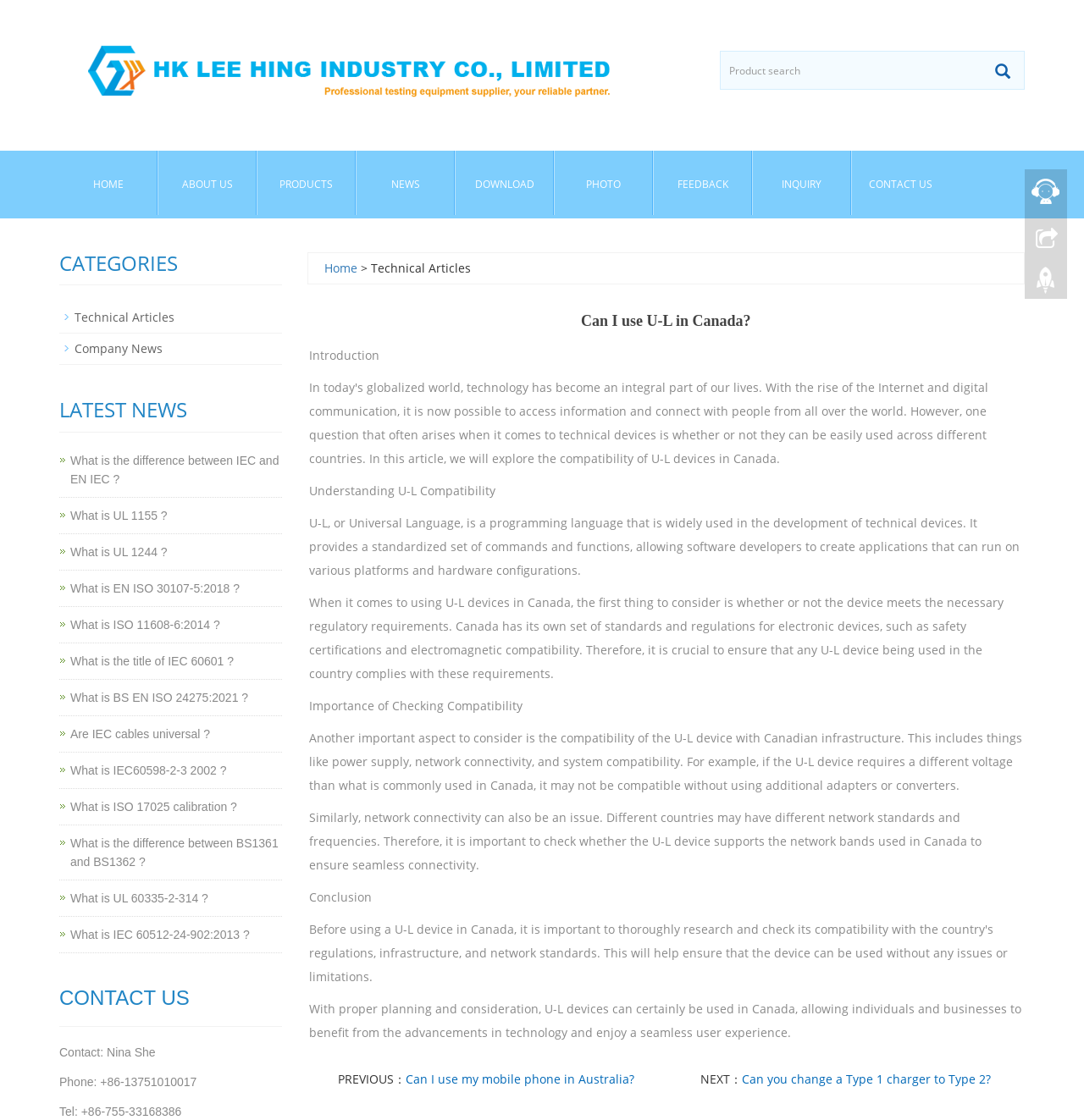From the details in the image, provide a thorough response to the question: What is the topic of the 'Technical Articles' section?

The 'Technical Articles' section appears to provide information and insights about technical devices, including U-L devices, and relevant regulations, such as safety certifications and electromagnetic compatibility, that are applicable in Canada.